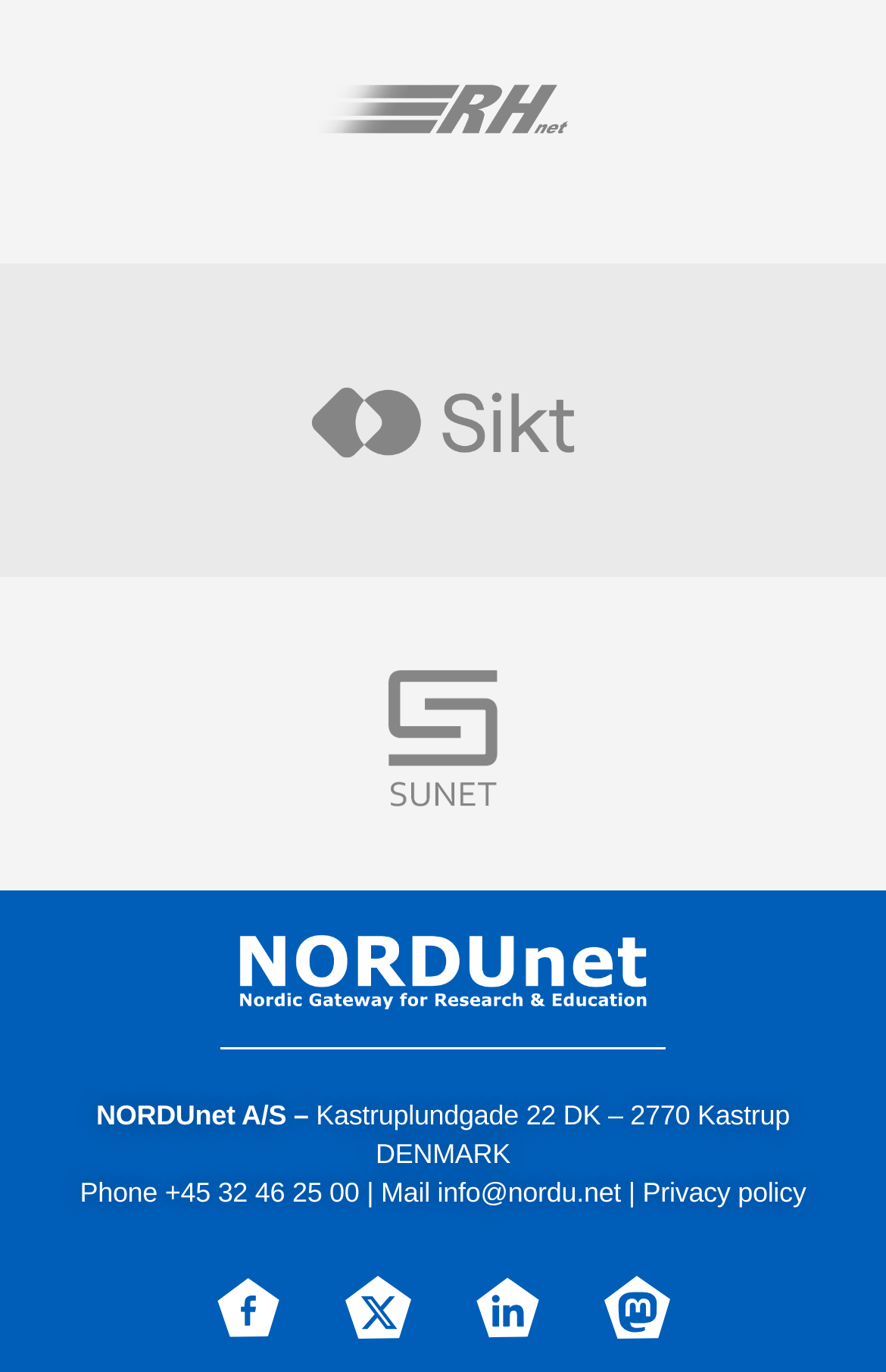What is the company name?
Using the information from the image, give a concise answer in one word or a short phrase.

NORDUnet A/S